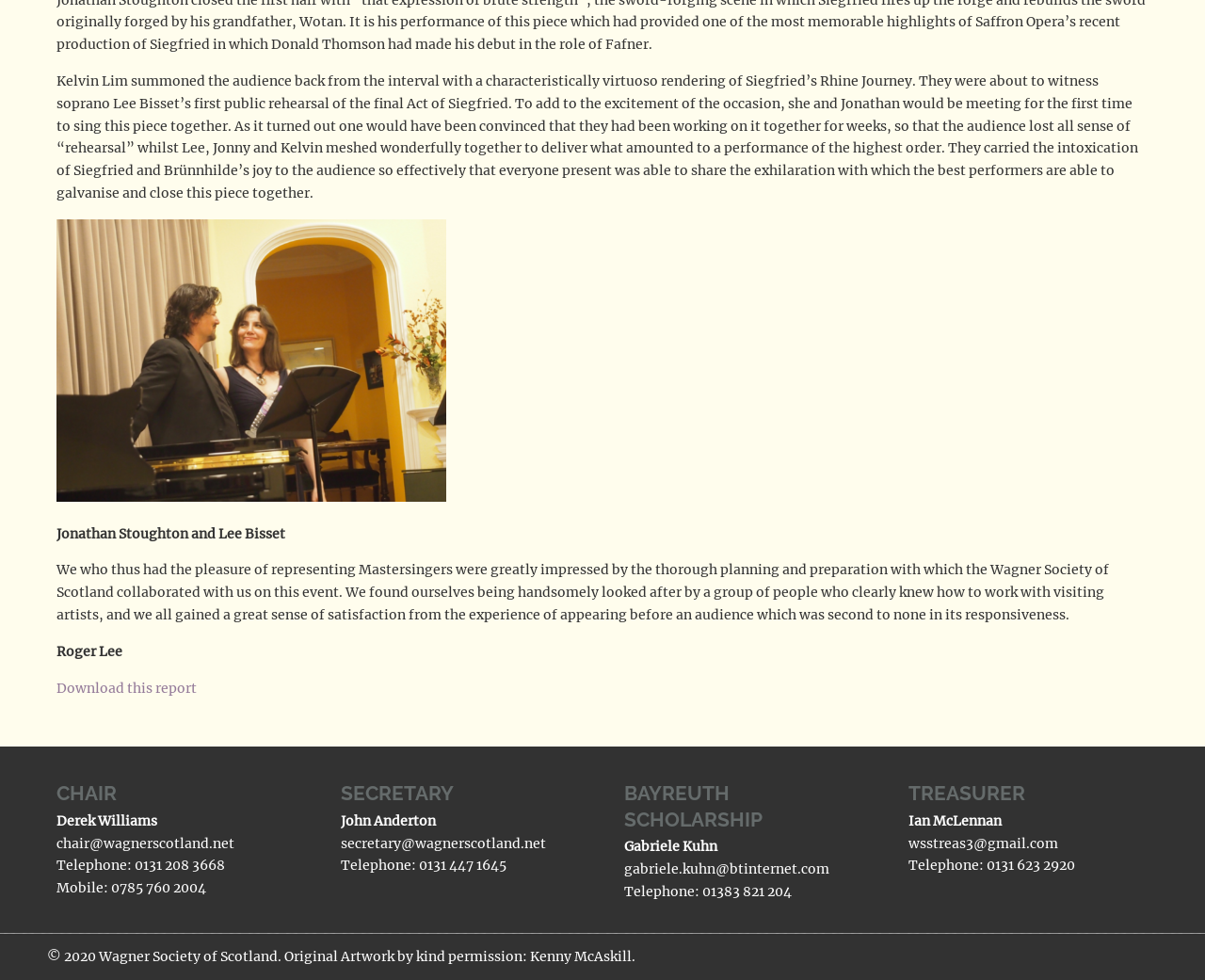Respond with a single word or short phrase to the following question: 
What is the email address of the Secretary?

secretary@wagnerscotland.net